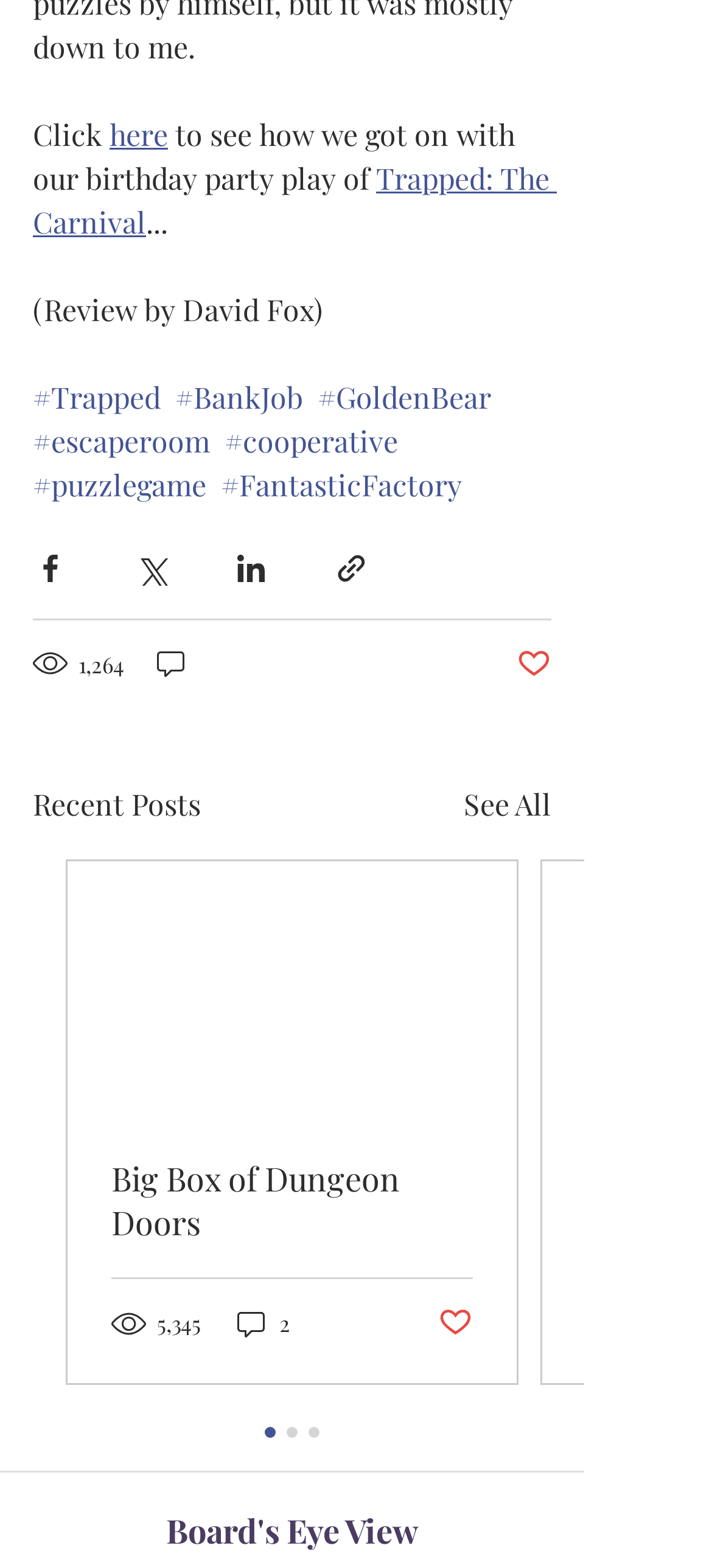Given the webpage screenshot, identify the bounding box of the UI element that matches this description: "parent_node: 1,264".

[0.215, 0.412, 0.269, 0.435]